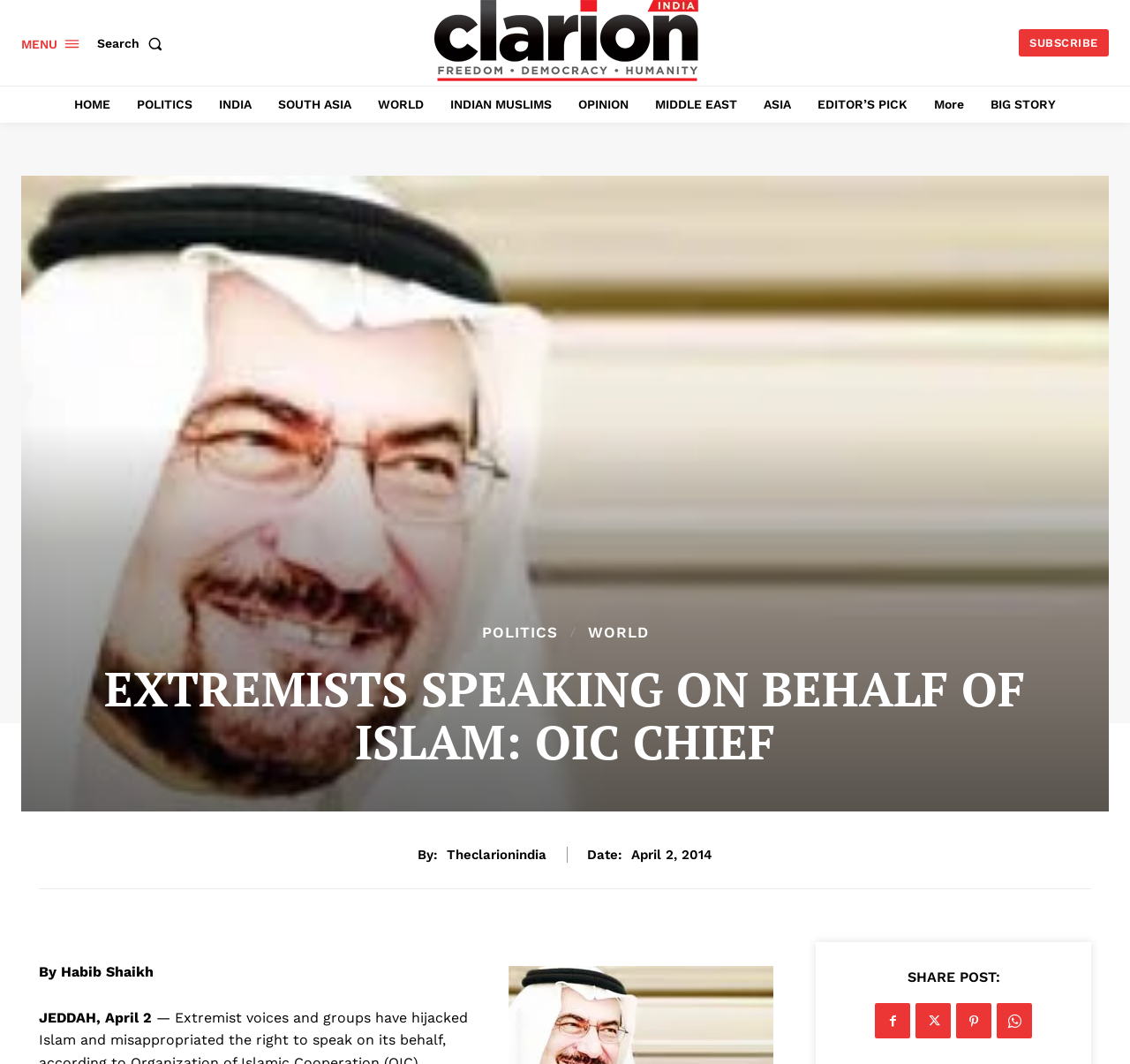Identify the bounding box coordinates of the clickable region necessary to fulfill the following instruction: "Click on the 'MENU' link". The bounding box coordinates should be four float numbers between 0 and 1, i.e., [left, top, right, bottom].

[0.019, 0.022, 0.07, 0.058]